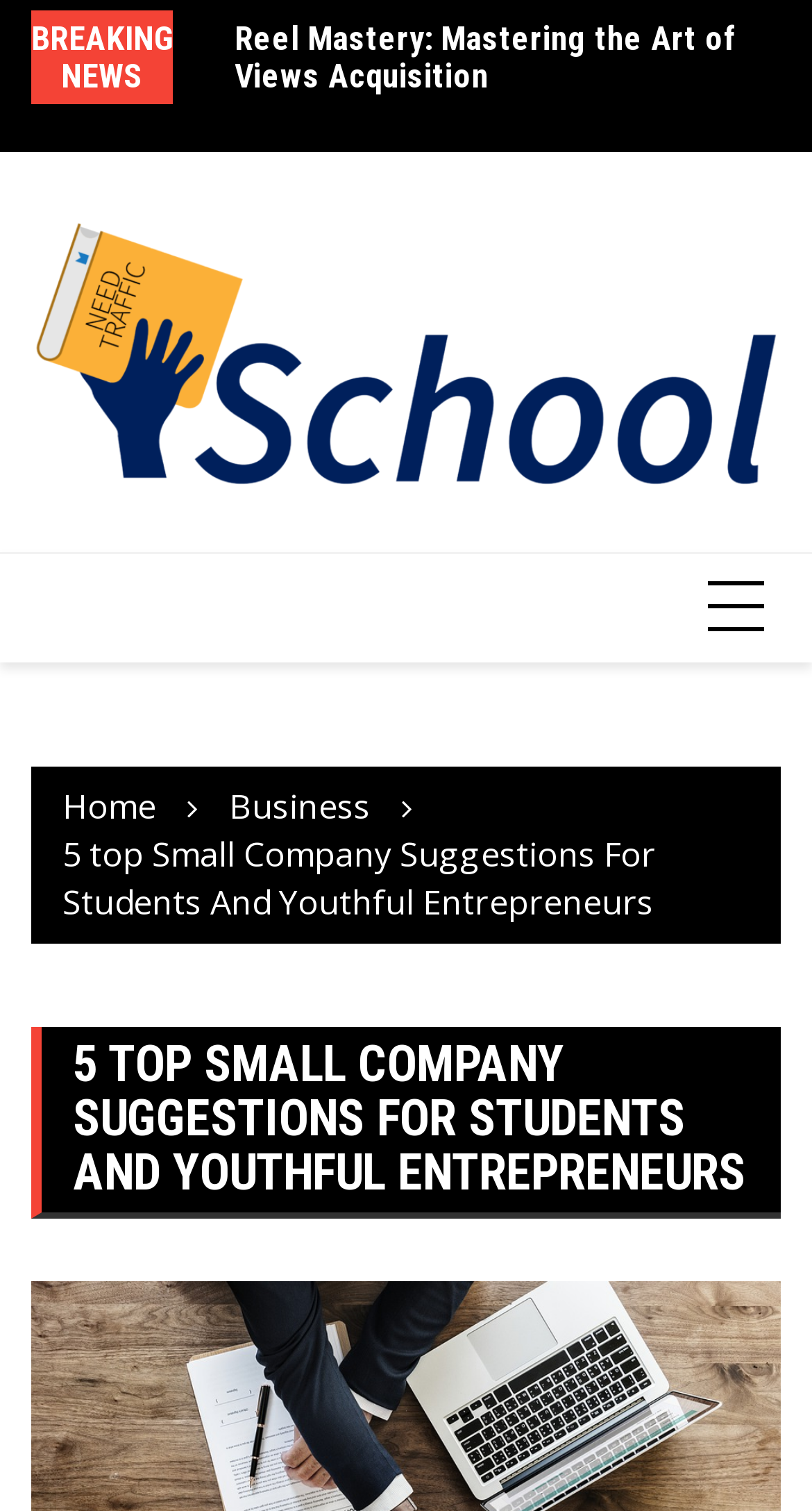Using the webpage screenshot, find the UI element described by Cookie settings. Provide the bounding box coordinates in the format (top-left x, top-left y, bottom-right x, bottom-right y), ensuring all values are floating point numbers between 0 and 1.

None